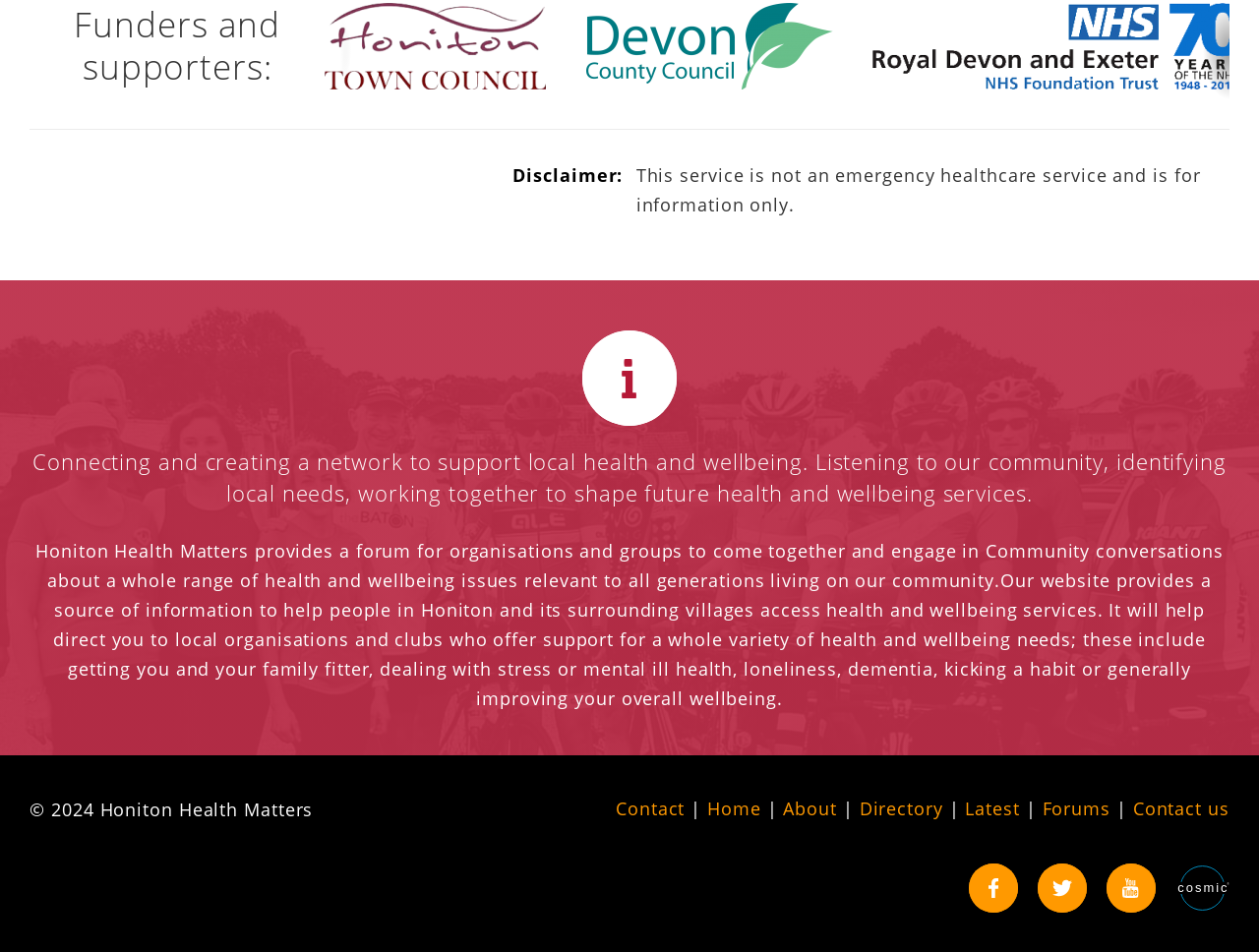Please find the bounding box for the following UI element description. Provide the coordinates in (top-left x, top-left y, bottom-right x, bottom-right y) format, with values between 0 and 1: alt="Honiton Town Council"

[0.258, 0.006, 0.434, 0.031]